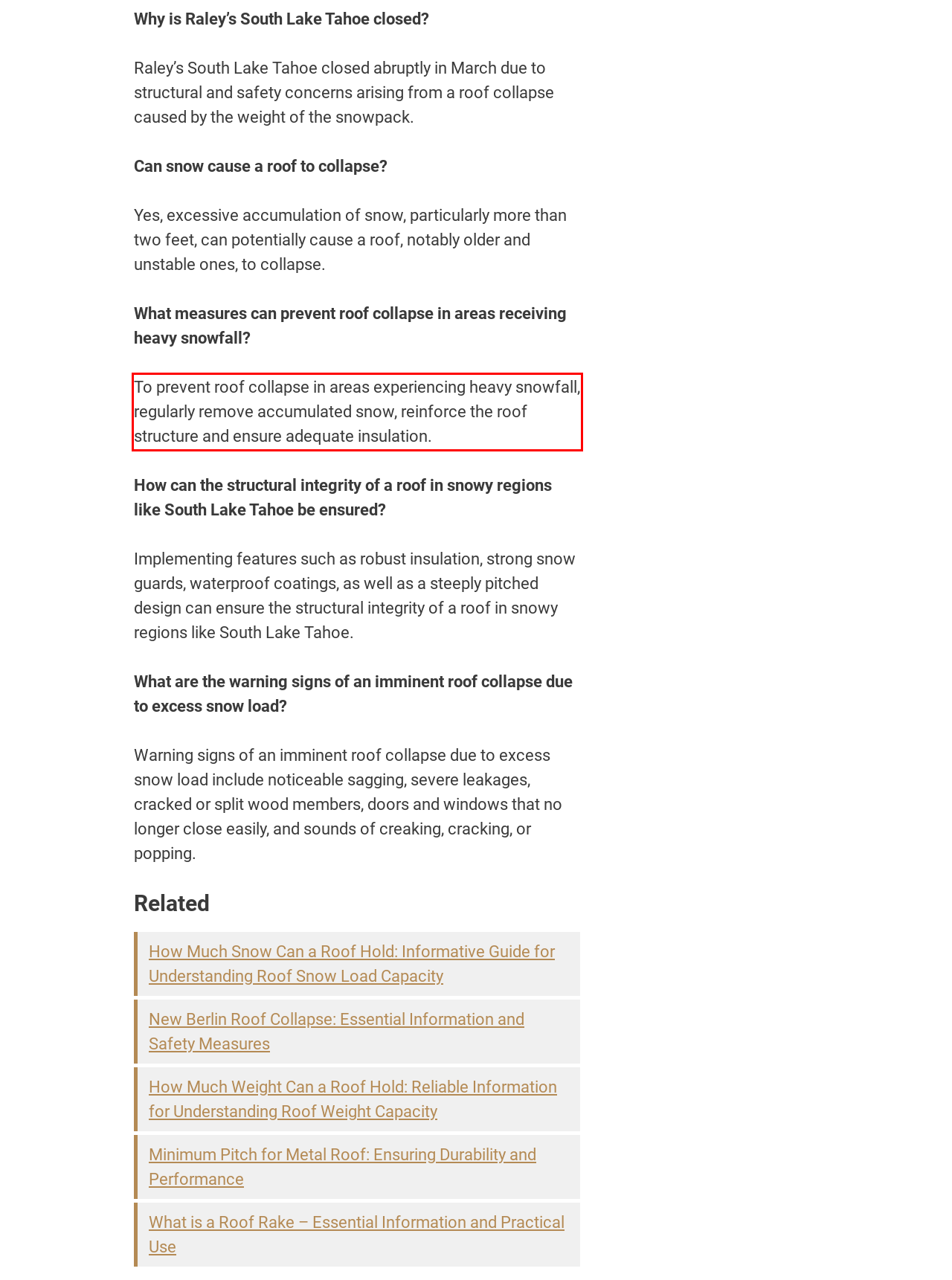Identify the text inside the red bounding box on the provided webpage screenshot by performing OCR.

To prevent roof collapse in areas experiencing heavy snowfall, regularly remove accumulated snow, reinforce the roof structure and ensure adequate insulation.